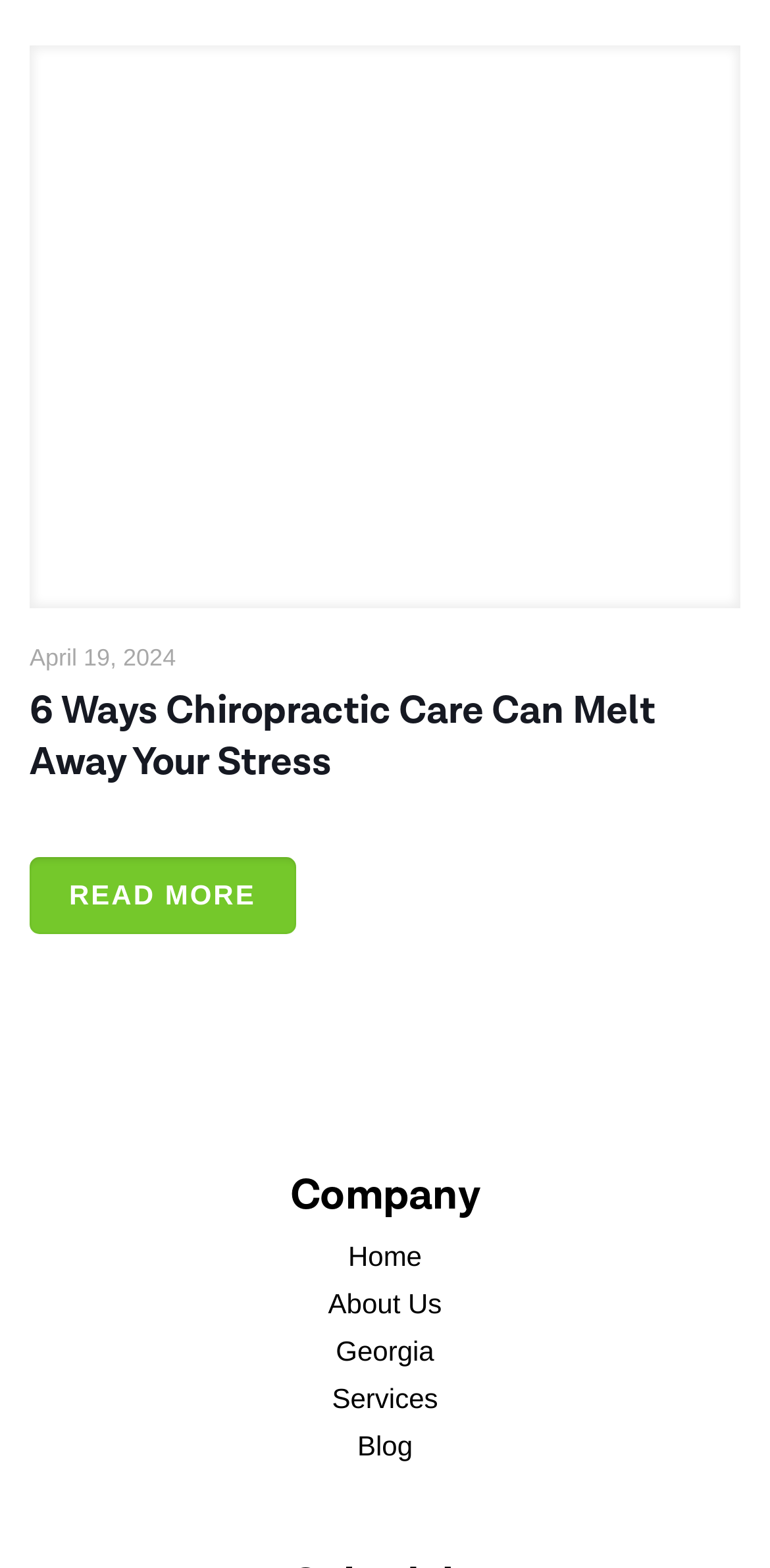Identify the bounding box coordinates for the UI element described as follows: Blog. Use the format (top-left x, top-left y, bottom-right x, bottom-right y) and ensure all values are floating point numbers between 0 and 1.

[0.038, 0.911, 0.962, 0.935]